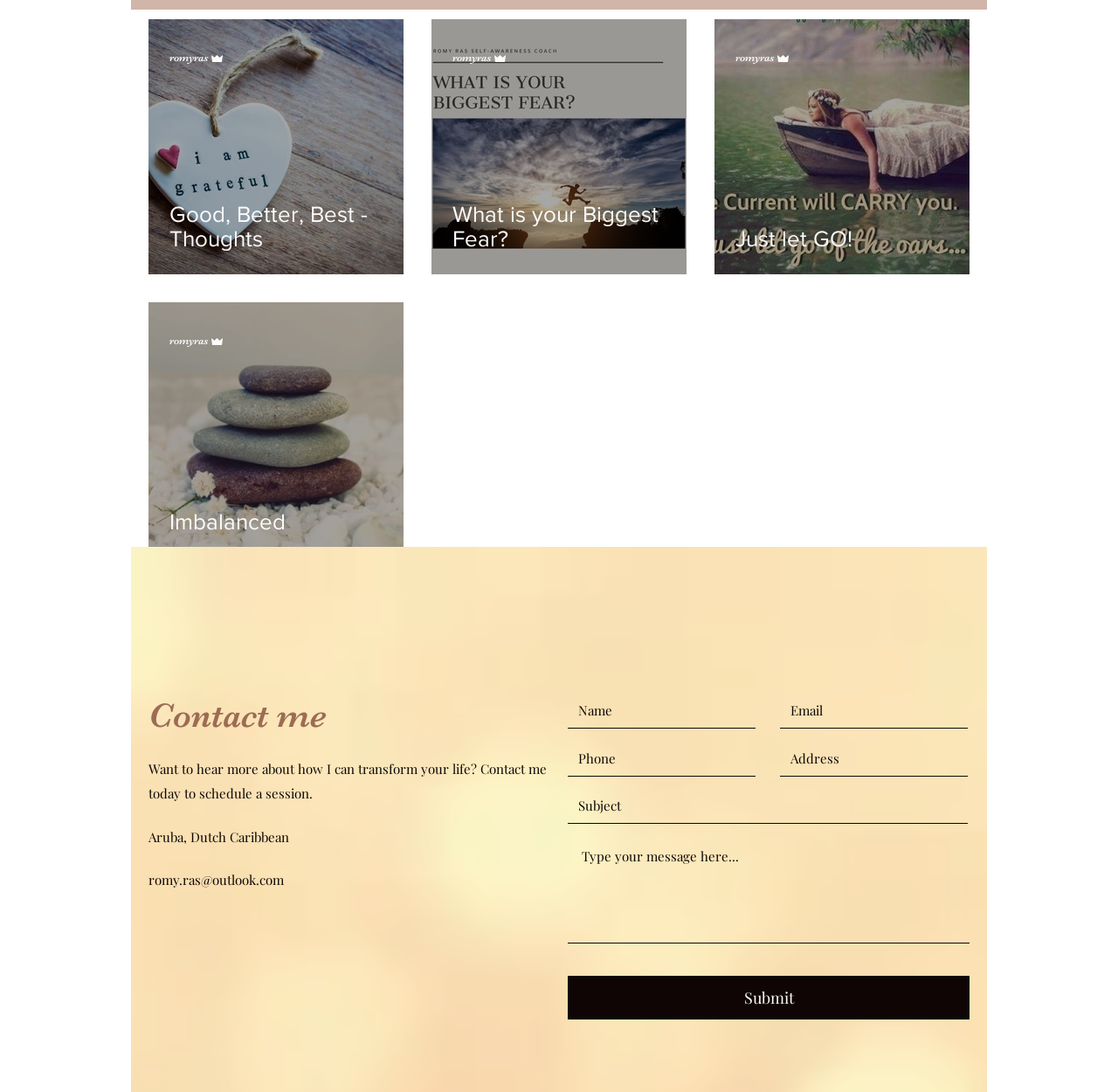What is the purpose of the contact form?
Please give a detailed and elaborate answer to the question.

The contact form is located at the bottom of the webpage, and it has fields for name, phone, email, address, and subject. The presence of this form and the text 'Want to hear more about how I can transform your life? Contact me today to schedule a session.' suggests that the purpose of the form is to allow users to schedule a session with the person or organization behind the webpage.